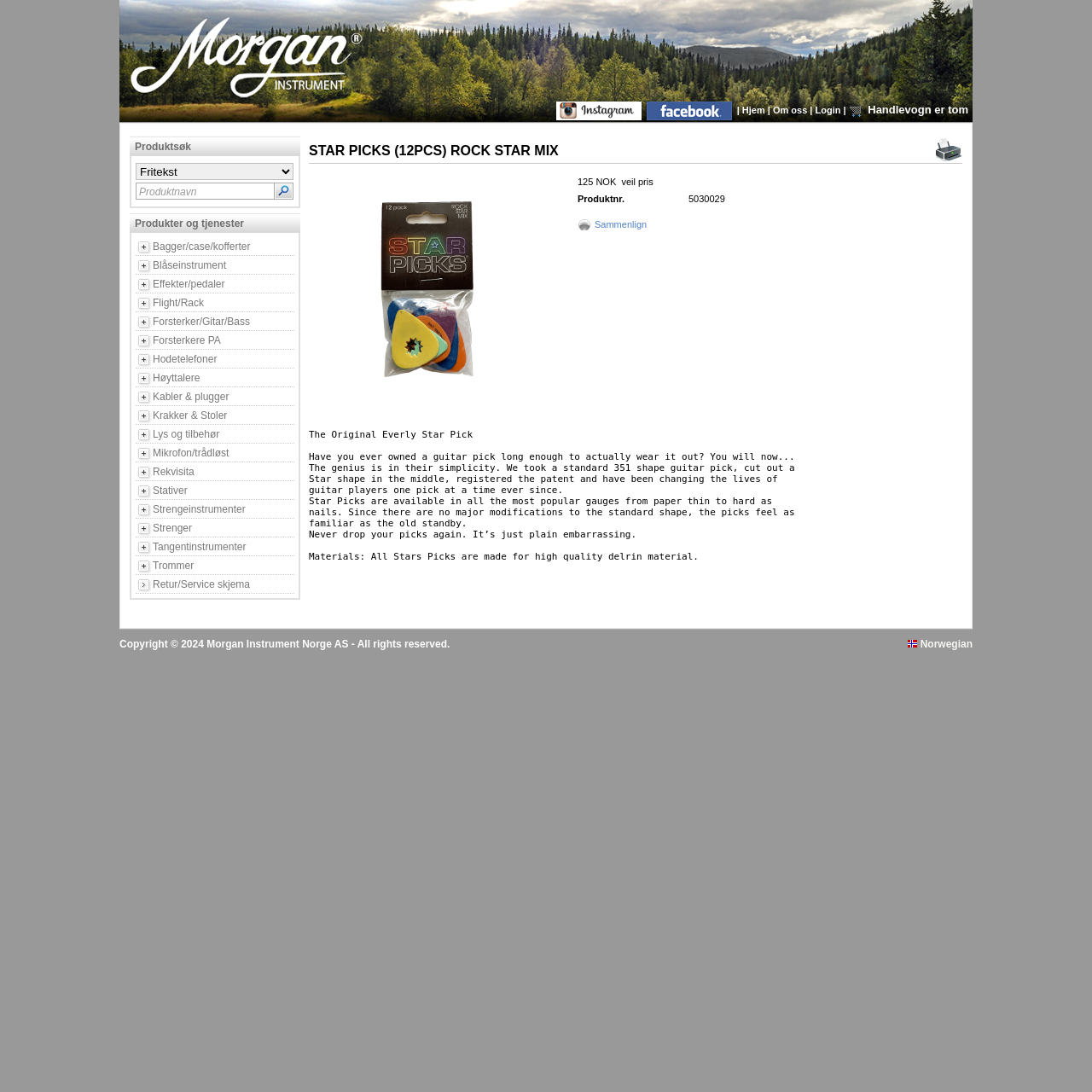Determine the bounding box coordinates for the region that must be clicked to execute the following instruction: "Search for products".

[0.124, 0.149, 0.269, 0.165]